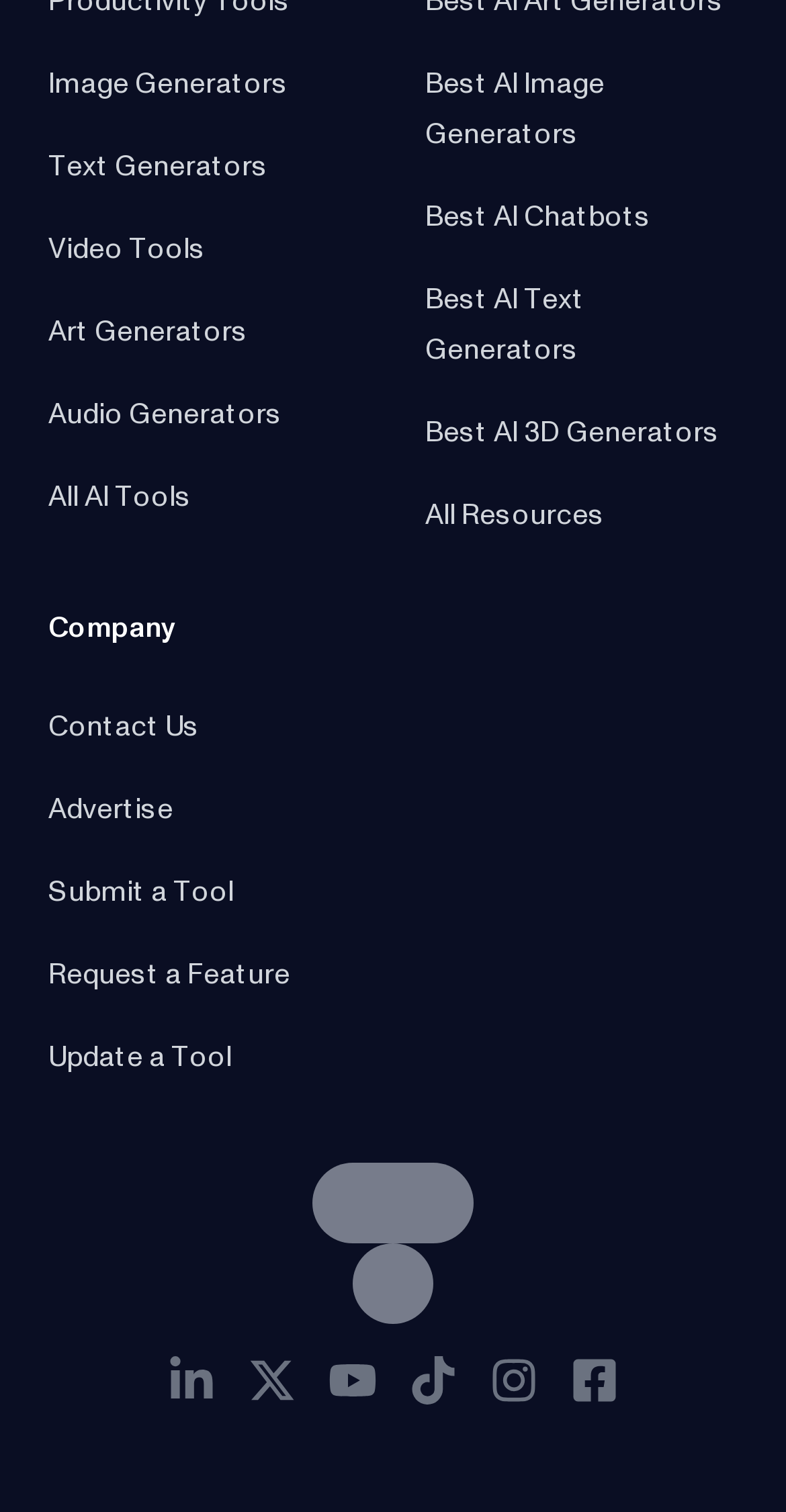How many 'Best AI' links are provided on this webpage?
Refer to the image and give a detailed response to the question.

By examining the links on the webpage, I can see that there are 5 'Best AI' links: 'Best AI Art Generators', 'Best AI Image Generators', 'Best AI Chatbots', 'Best AI Text Generators', and 'Best AI 3D Generators'.